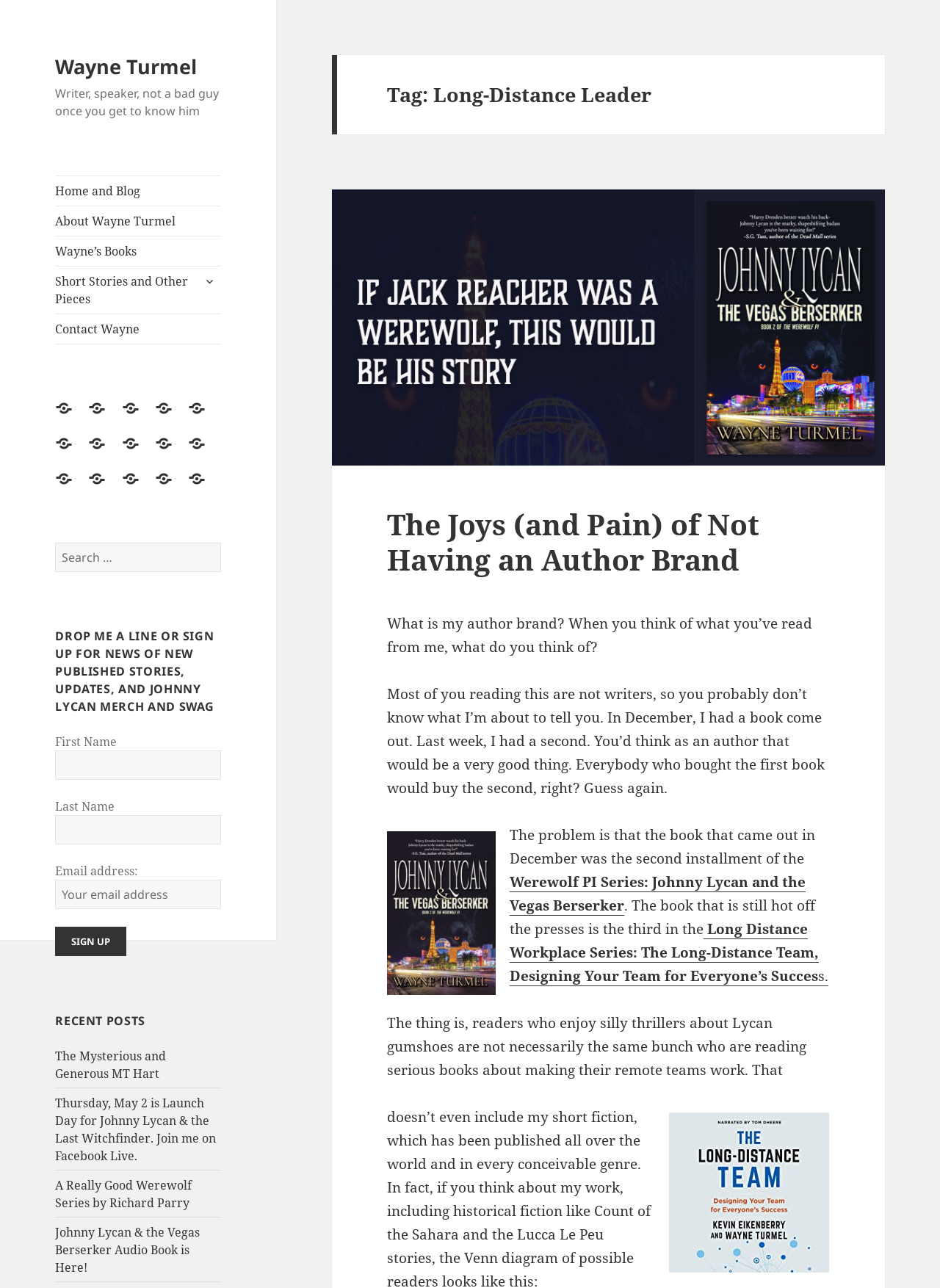Present a detailed account of what is displayed on the webpage.

This webpage is about Wayne Turmel, a writer, speaker, and author. At the top, there is a link to his name, followed by a brief description of himself as "not a bad guy once you get to know him." Below this, there are several links to different sections of the website, including "Home and Blog," "About Wayne Turmel," "Wayne's Books," and "Short Stories and Other Pieces."

To the right of these links, there is a button to expand a child menu, which contains more links to specific stories and books. Below this, there is a search bar with a button to search for specific content.

The main content of the webpage is divided into several sections. The first section is a call to action, encouraging visitors to drop a line or sign up for news of new published stories, updates, and merchandise. This section includes a form to enter first name, last name, and email address, with a button to sign up.

The next section is titled "Recent Posts" and features links to several recent blog posts, including "The Mysterious and Generous MT Hart," "Thursday, May 2 is Launch Day for Johnny Lycan & the Last Witchfinder," and "A Really Good Werewolf Series by Richard Parry."

To the right of these sections, there is a header with the tag "Long-Distance Leader," followed by a link to a blog post titled "The Joys (and Pain) of Not Having an Author Brand." This post discusses the challenges of not having a clear author brand and how it affects book sales. The post includes several paragraphs of text, as well as a figure with a link.

Overall, the webpage is a personal website and blog for Wayne Turmel, featuring links to his books, stories, and blog posts, as well as a call to action to sign up for news and updates.